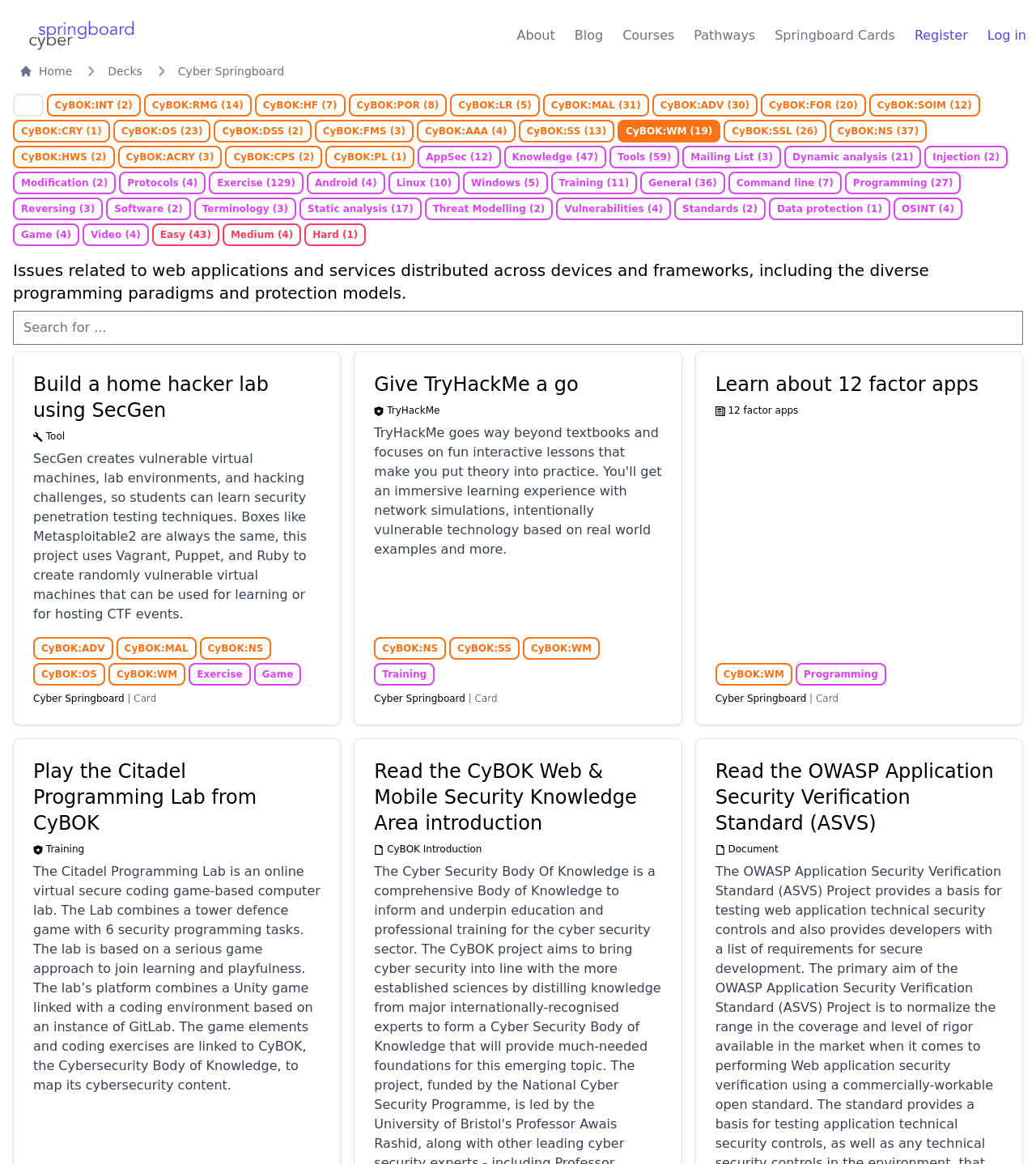Pinpoint the bounding box coordinates of the area that must be clicked to complete this instruction: "Click on the 'Build a home hacker lab using SecGen' link".

[0.032, 0.321, 0.259, 0.362]